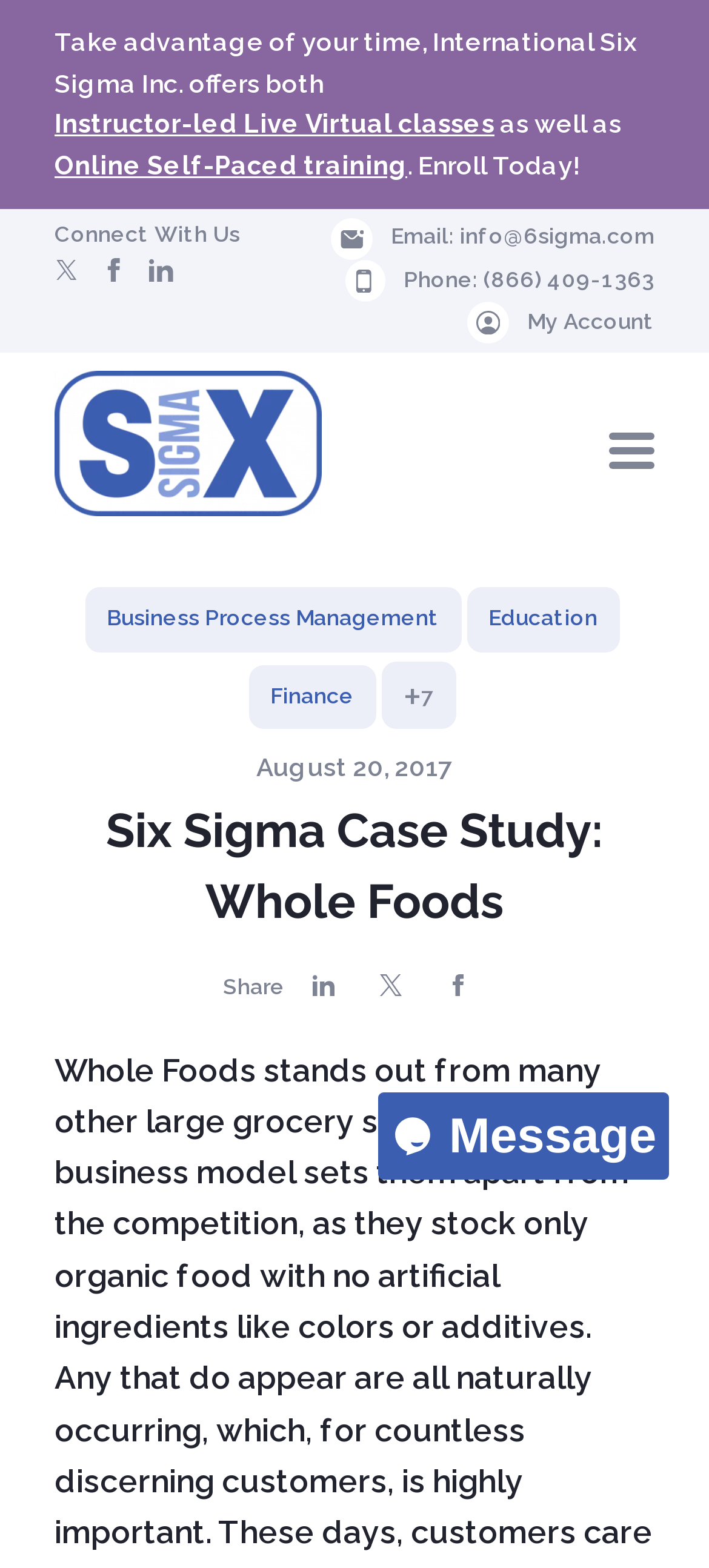How many social media links are there?
By examining the image, provide a one-word or phrase answer.

3